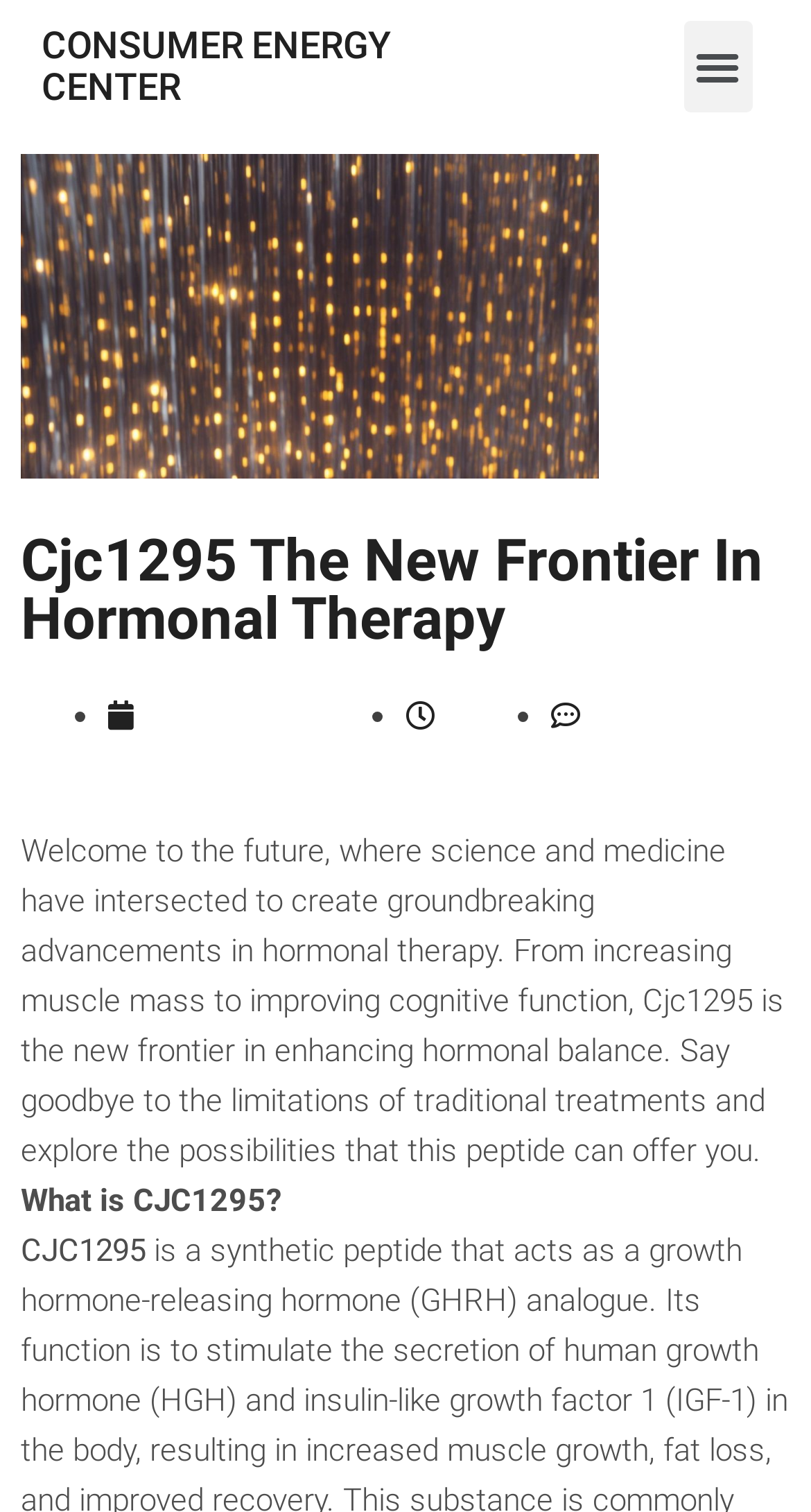Based on the image, please elaborate on the answer to the following question:
What is the purpose of CJC1295?

The purpose of CJC1295 can be determined by reading the static text 'Welcome to the future, where science and medicine have intersected to create groundbreaking advancements in hormonal therapy. From increasing muscle mass to improving cognitive function, Cjc1295 is the new frontier in enhancing hormonal balance.' which explains the benefits of CJC1295.